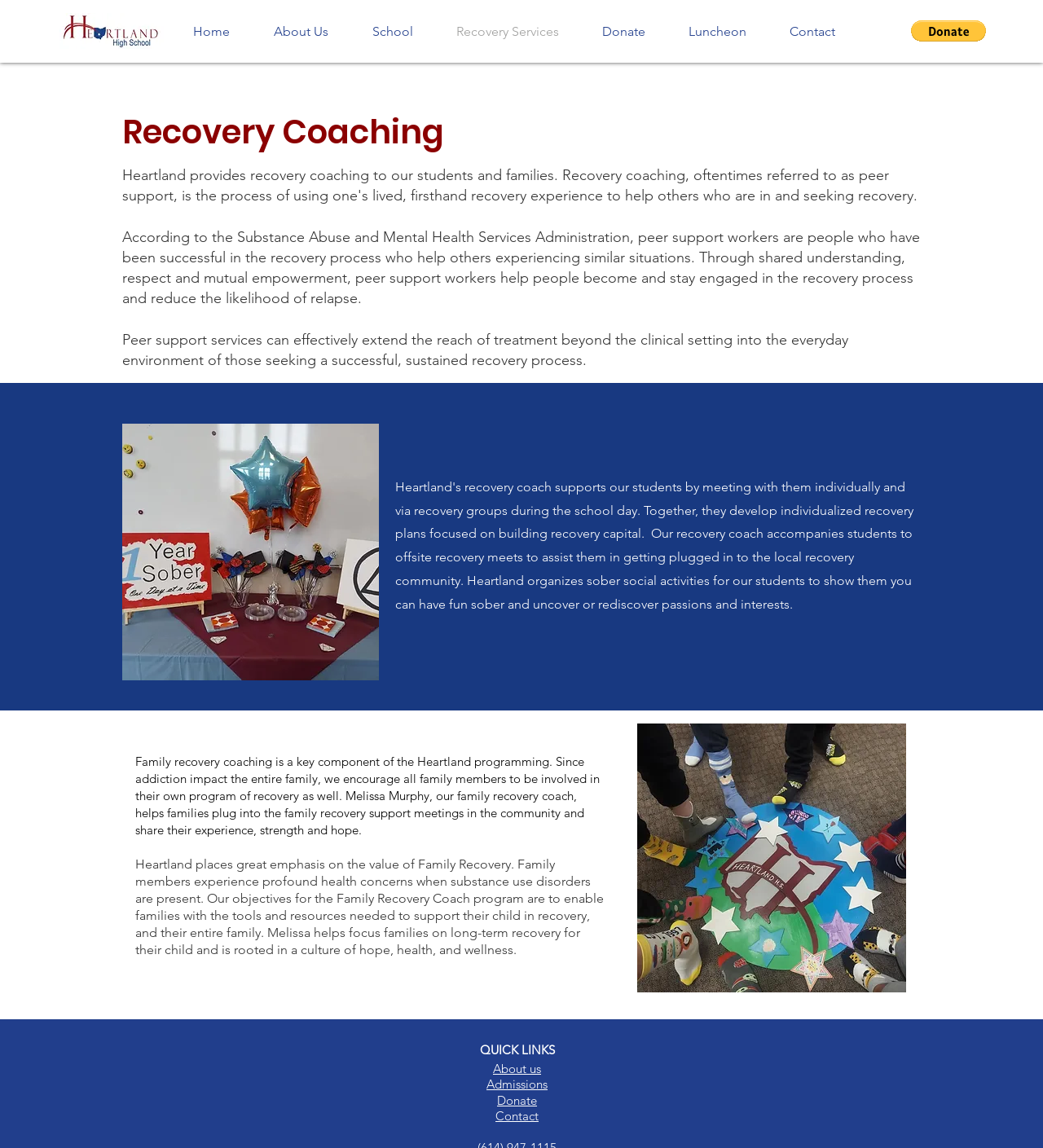Analyze the image and deliver a detailed answer to the question: What is the role of a peer support worker?

According to the webpage, a peer support worker is someone who has been successful in the recovery process and helps others experiencing similar situations. They provide shared understanding, respect, and mutual empowerment to help people become and stay engaged in the recovery process and reduce the likelihood of relapse.